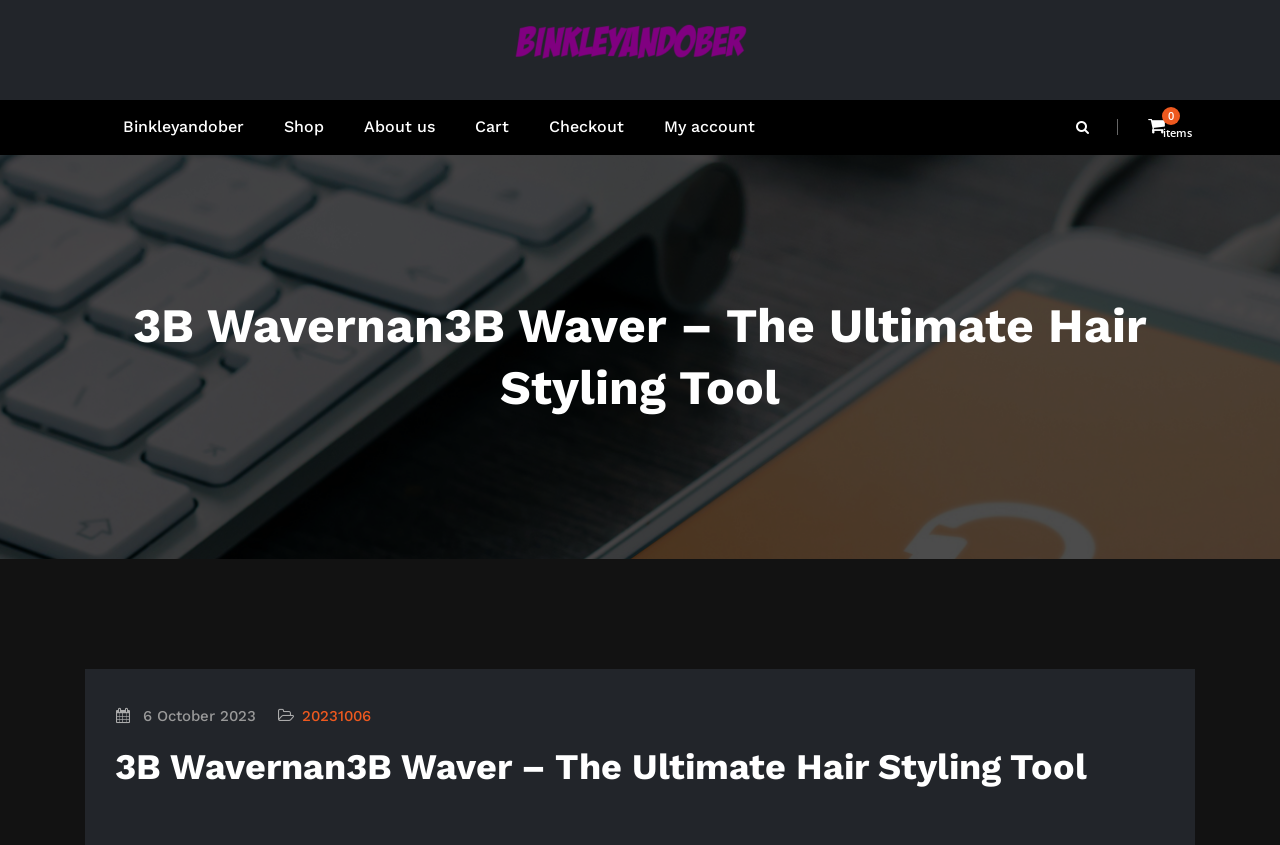Calculate the bounding box coordinates of the UI element given the description: "My account".

[0.503, 0.118, 0.605, 0.183]